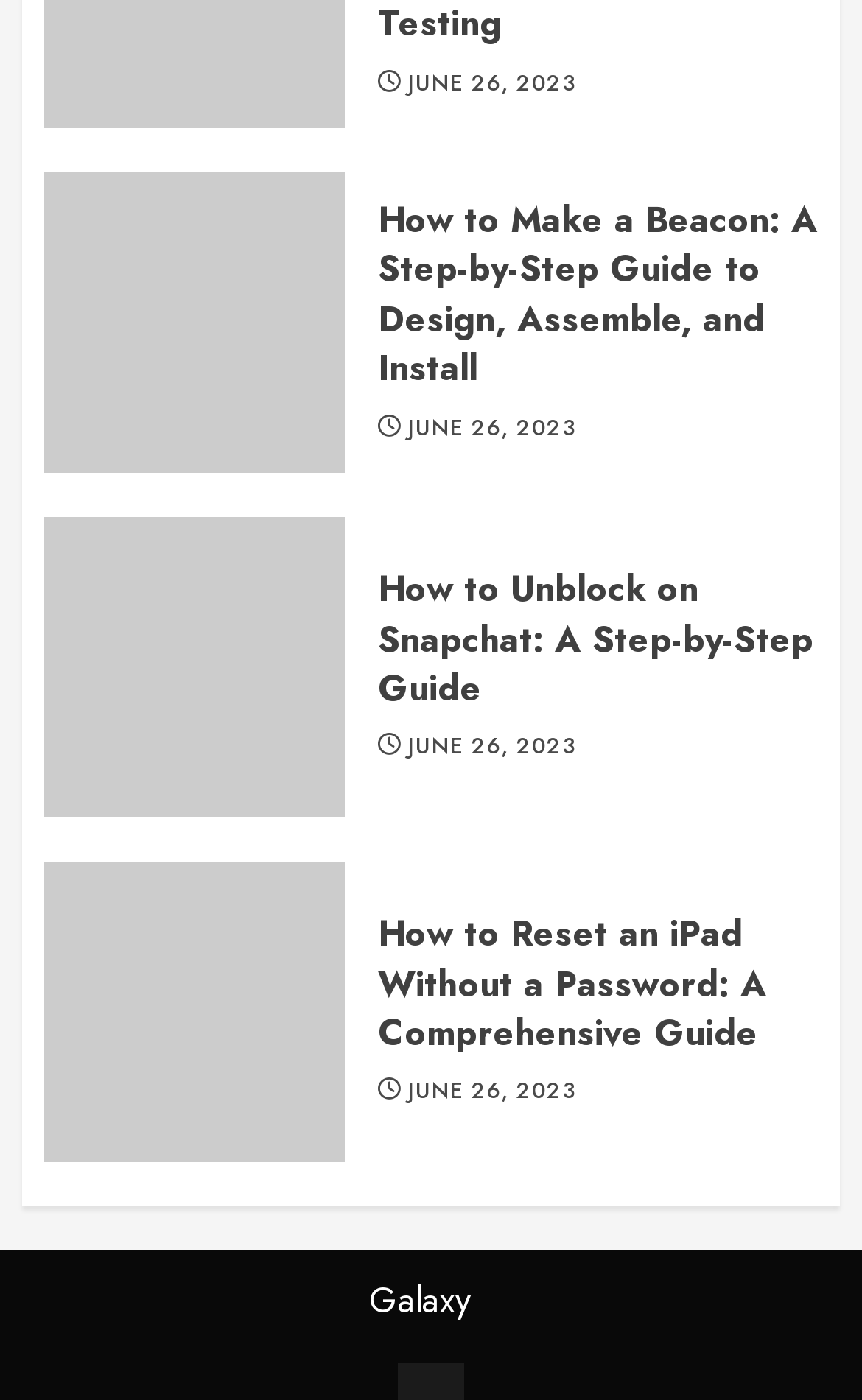Please indicate the bounding box coordinates for the clickable area to complete the following task: "explore the Galaxy page". The coordinates should be specified as four float numbers between 0 and 1, i.e., [left, top, right, bottom].

[0.428, 0.91, 0.546, 0.947]